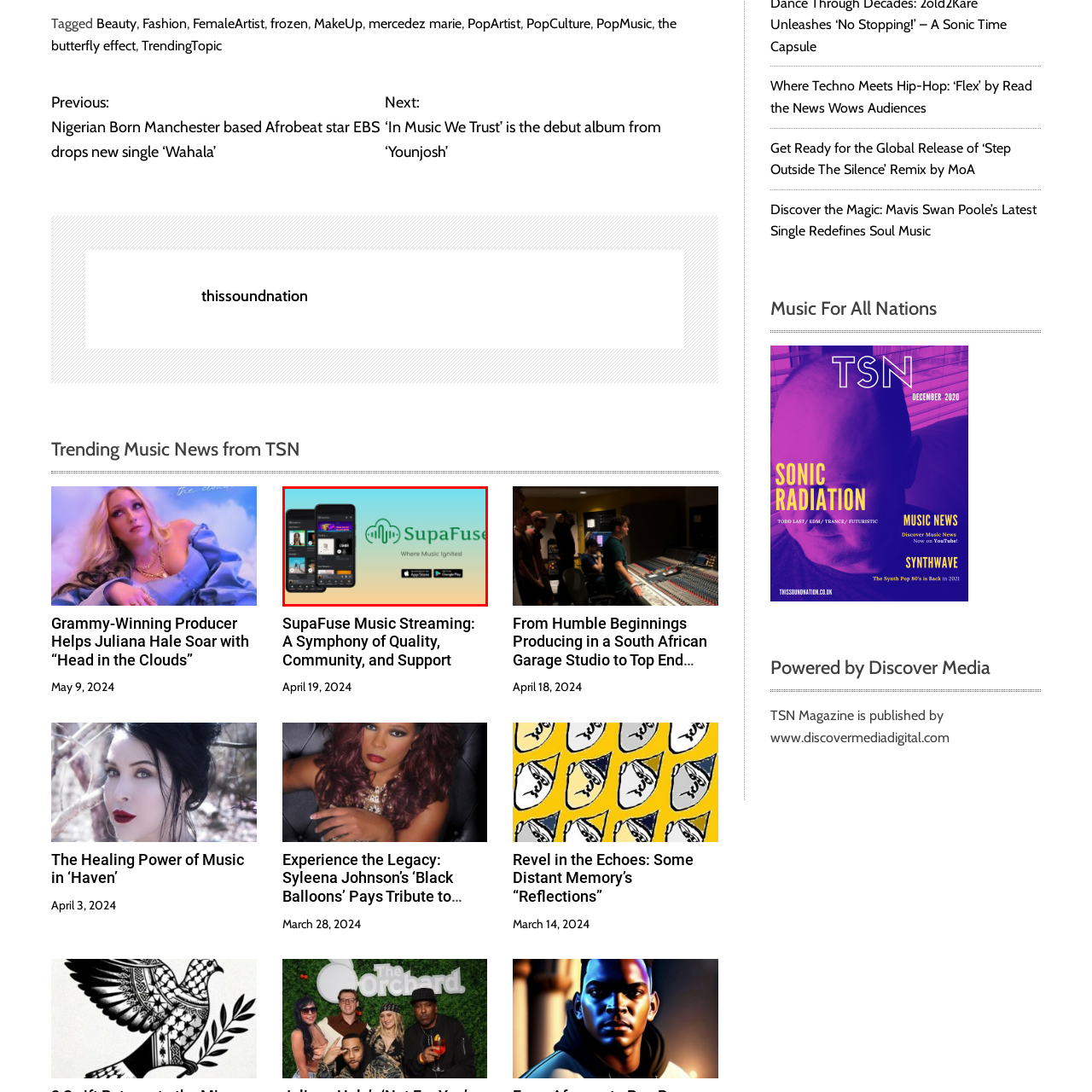On which platforms is the SupaFuse app available?
Please analyze the segment of the image inside the red bounding box and respond with a single word or phrase.

Apple App Store and Google Play